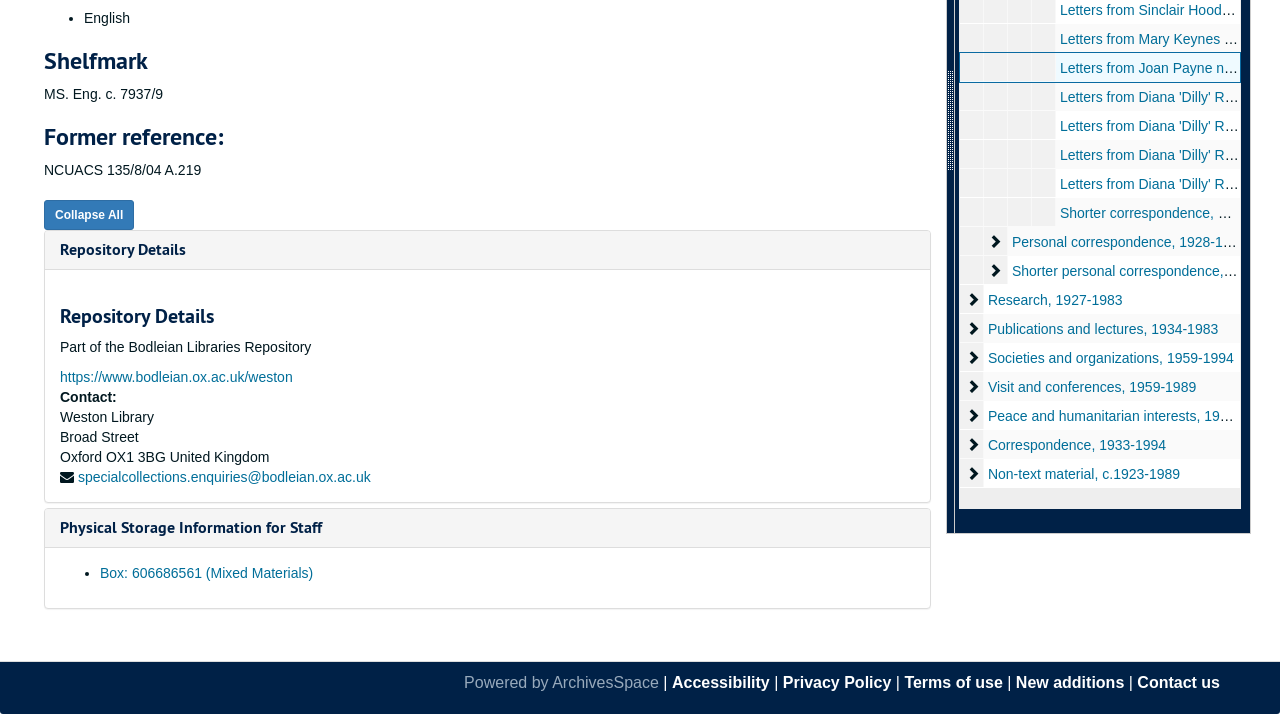Using the description: "Peace and humanitarian interests, 1958-1993", identify the bounding box of the corresponding UI element in the screenshot.

[0.771, 0.571, 0.993, 0.594]